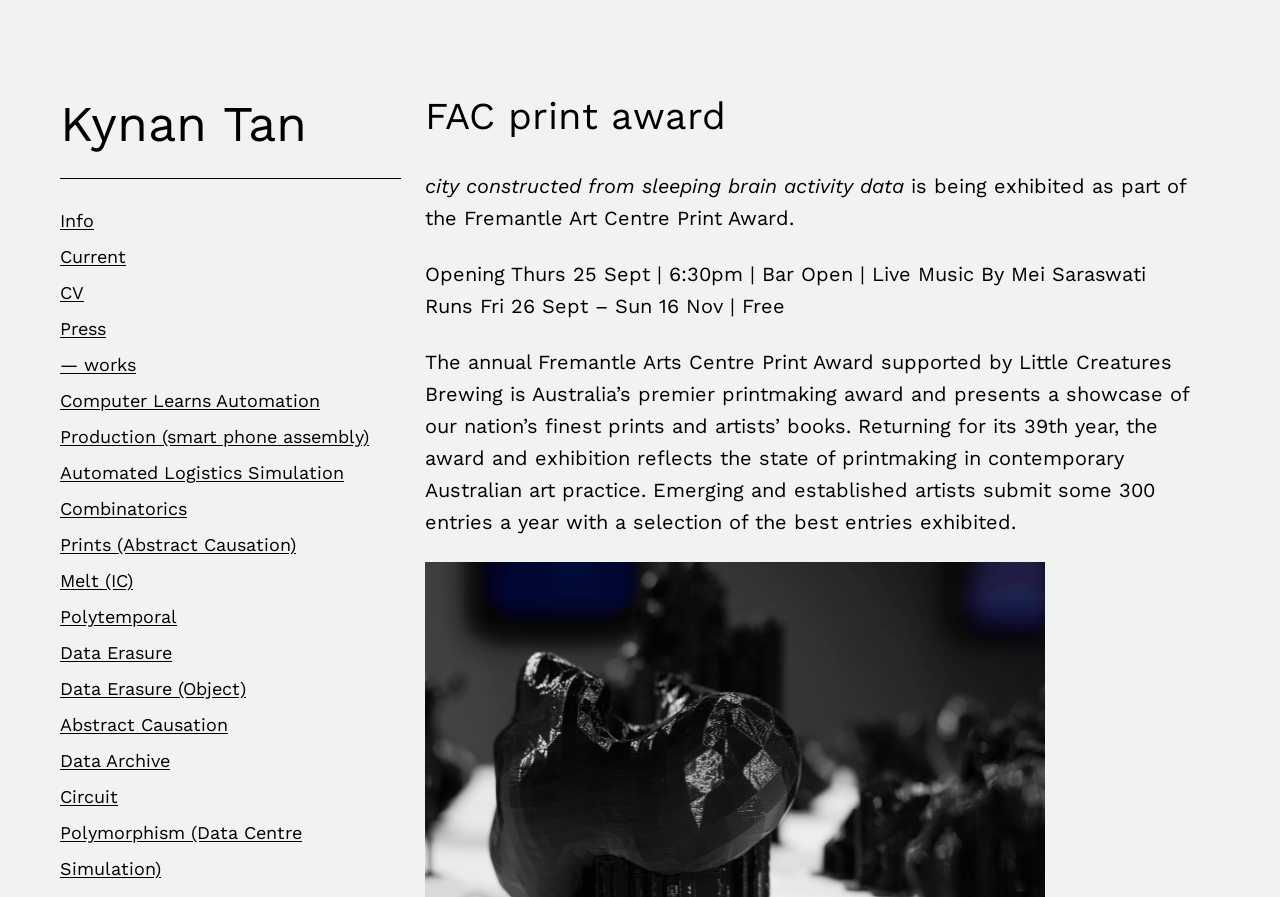Using the description "CV", predict the bounding box of the relevant HTML element.

[0.047, 0.307, 0.066, 0.347]